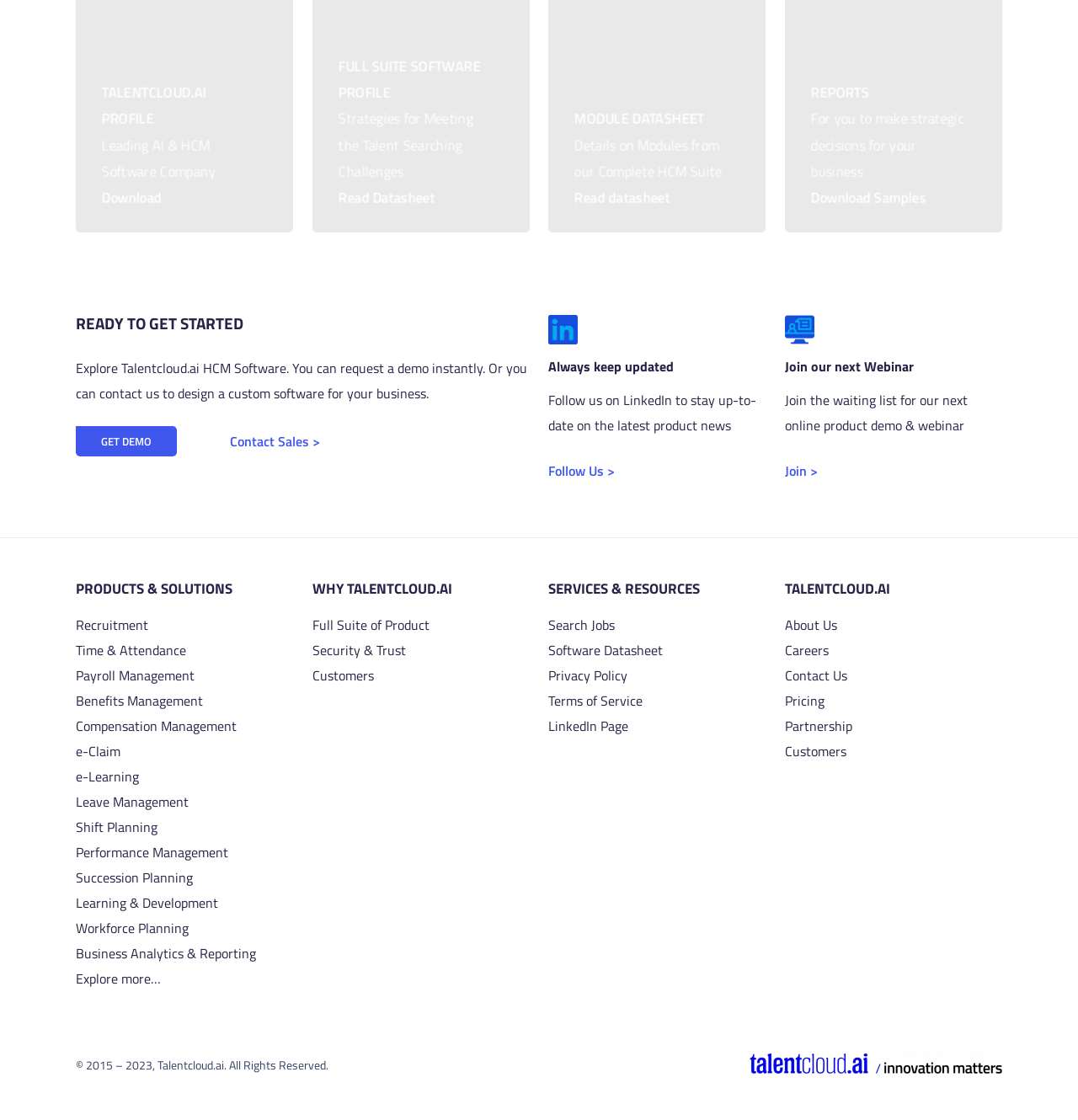What types of products does Talentcloud.ai offer?
Look at the image and respond with a one-word or short-phrase answer.

HCM software